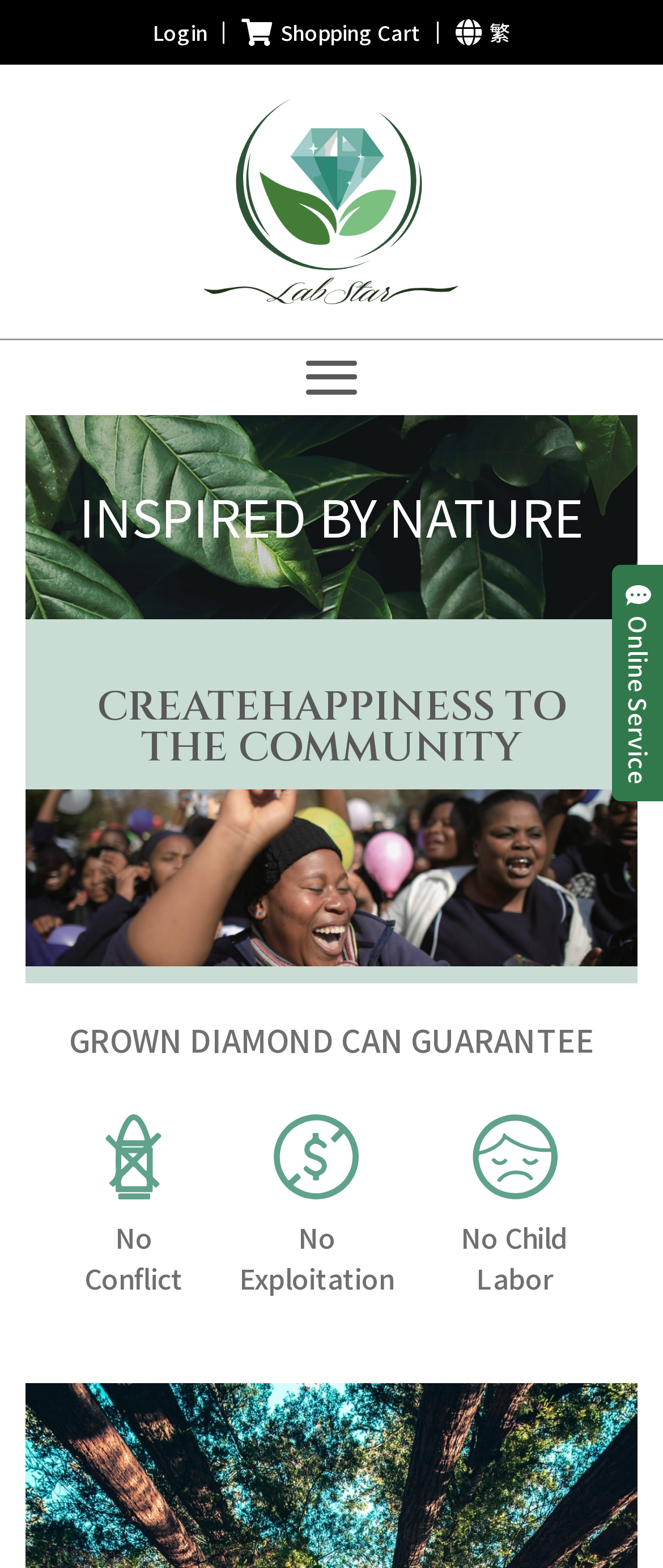Use a single word or phrase to answer the question: 
What values does the website promote?

No conflict, no exploitation, no child labor